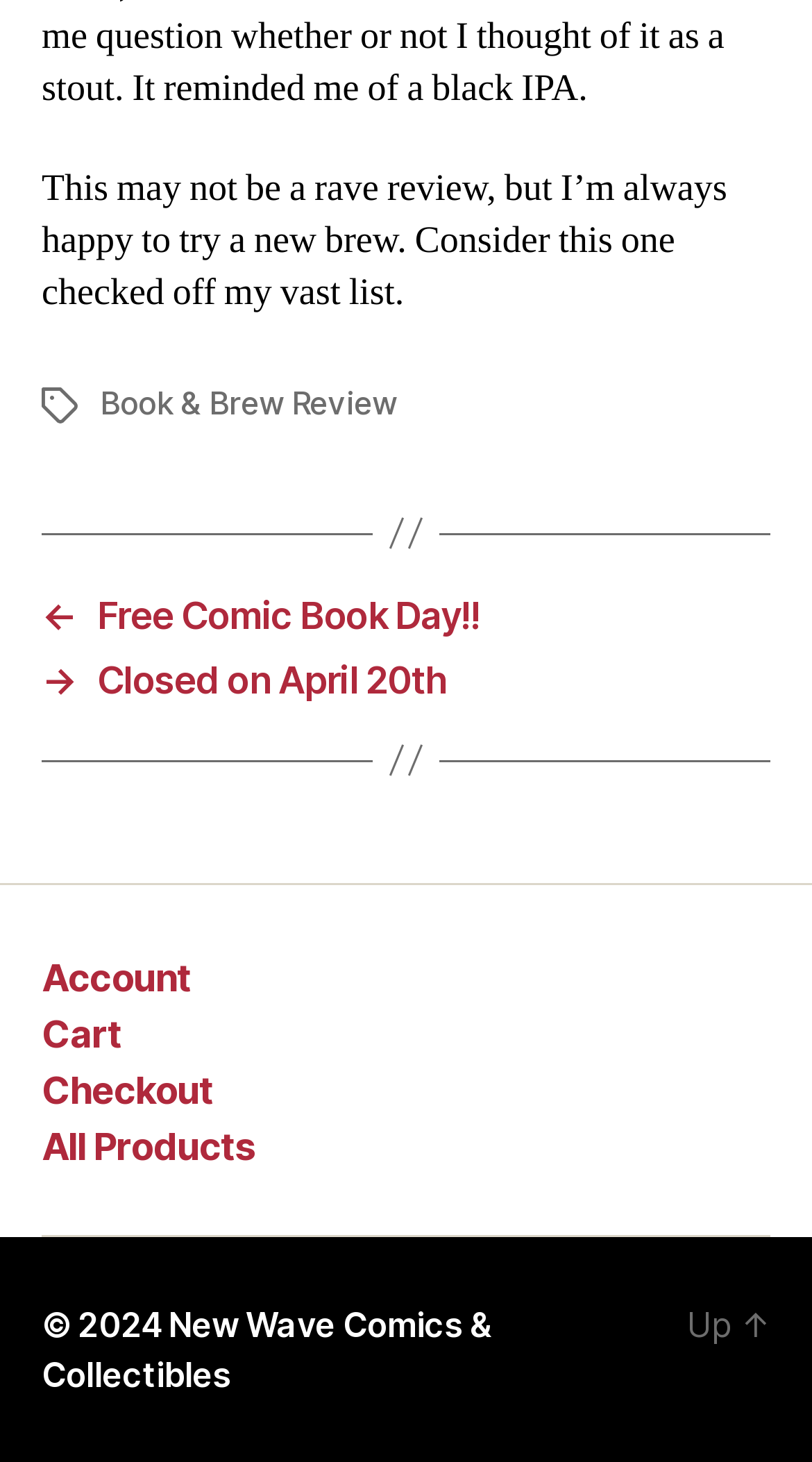Can you find the bounding box coordinates of the area I should click to execute the following instruction: "Go to New Wave Comics & Collectibles"?

[0.051, 0.892, 0.607, 0.954]